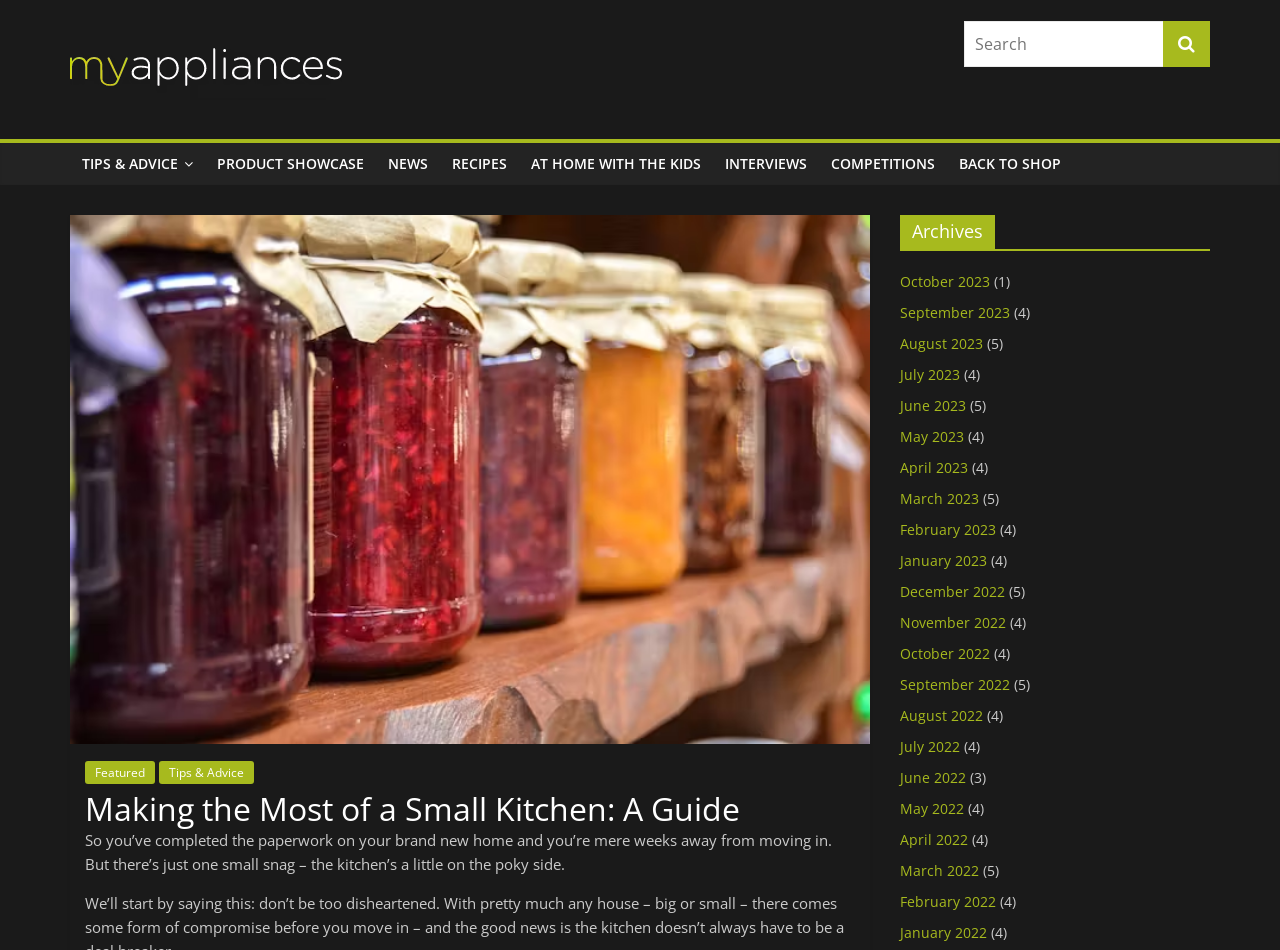Generate an in-depth caption that captures all aspects of the webpage.

The webpage is a blog article titled "Making the Most of a Small Kitchen: A Guide" on the MyAppliances Blog. At the top left, there is a logo and a link to the blog's homepage. Below the logo, there is a search bar with a magnifying glass icon on the right. 

To the right of the search bar, there are several links to different sections of the blog, including "TIPS & ADVICE", "PRODUCT SHOWCASE", "NEWS", "RECIPES", "AT HOME WITH THE KIDS", "INTERVIEWS", "COMPETITIONS", and "BACK TO SHOP". 

Below these links, there is a header with the title of the article, "Making the Most of a Small Kitchen: A Guide". The article begins with a brief introduction, stating that the reader has just completed the paperwork on their new home but is faced with a small kitchen. 

On the right side of the page, there is a section titled "Archives" with links to previous months, from October 2023 to January 2022, each with a number in parentheses indicating the number of articles published that month.